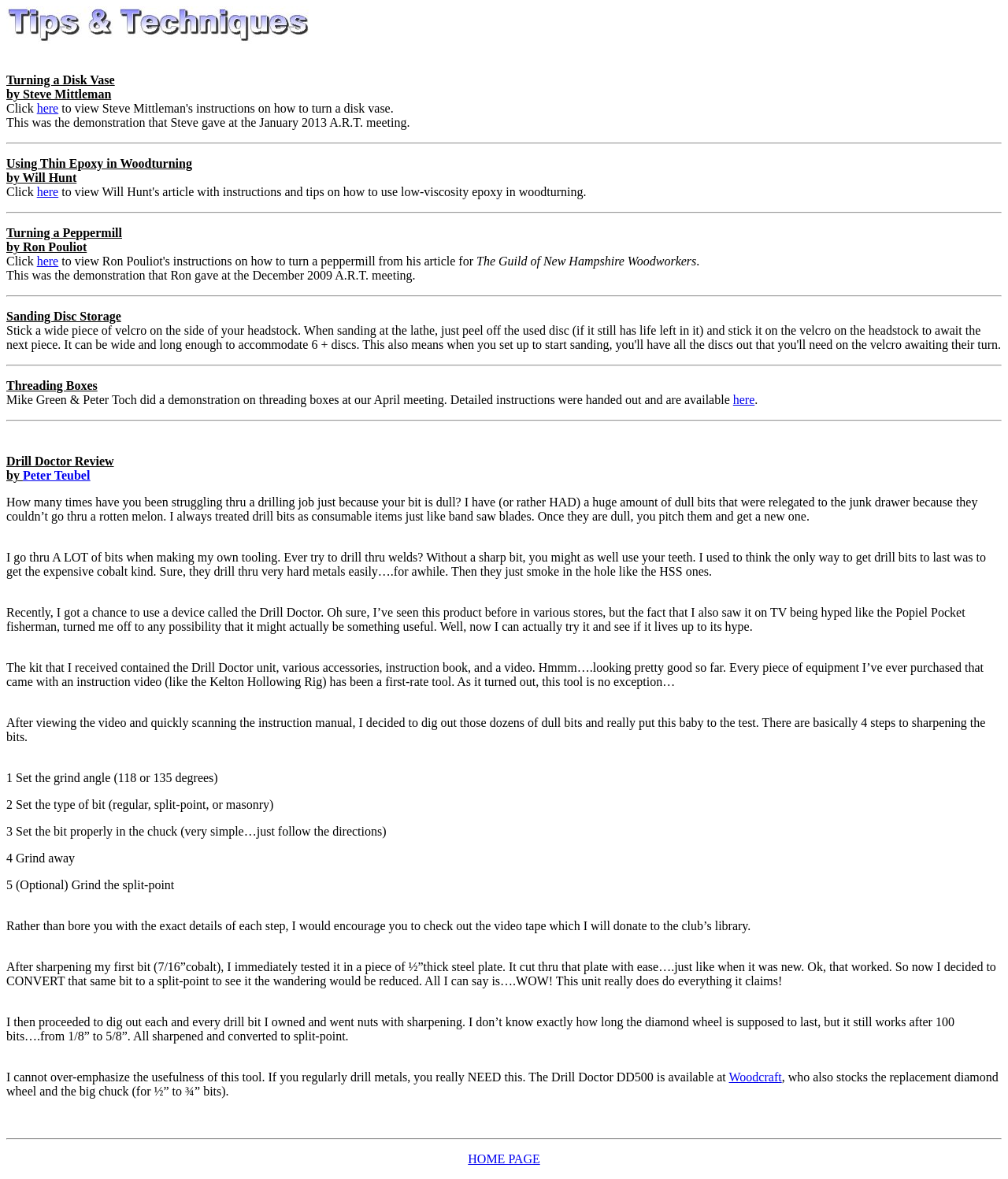Bounding box coordinates are specified in the format (top-left x, top-left y, bottom-right x, bottom-right y). All values are floating point numbers bounded between 0 and 1. Please provide the bounding box coordinate of the region this sentence describes: HOME PAGE

[0.464, 0.977, 0.536, 0.989]